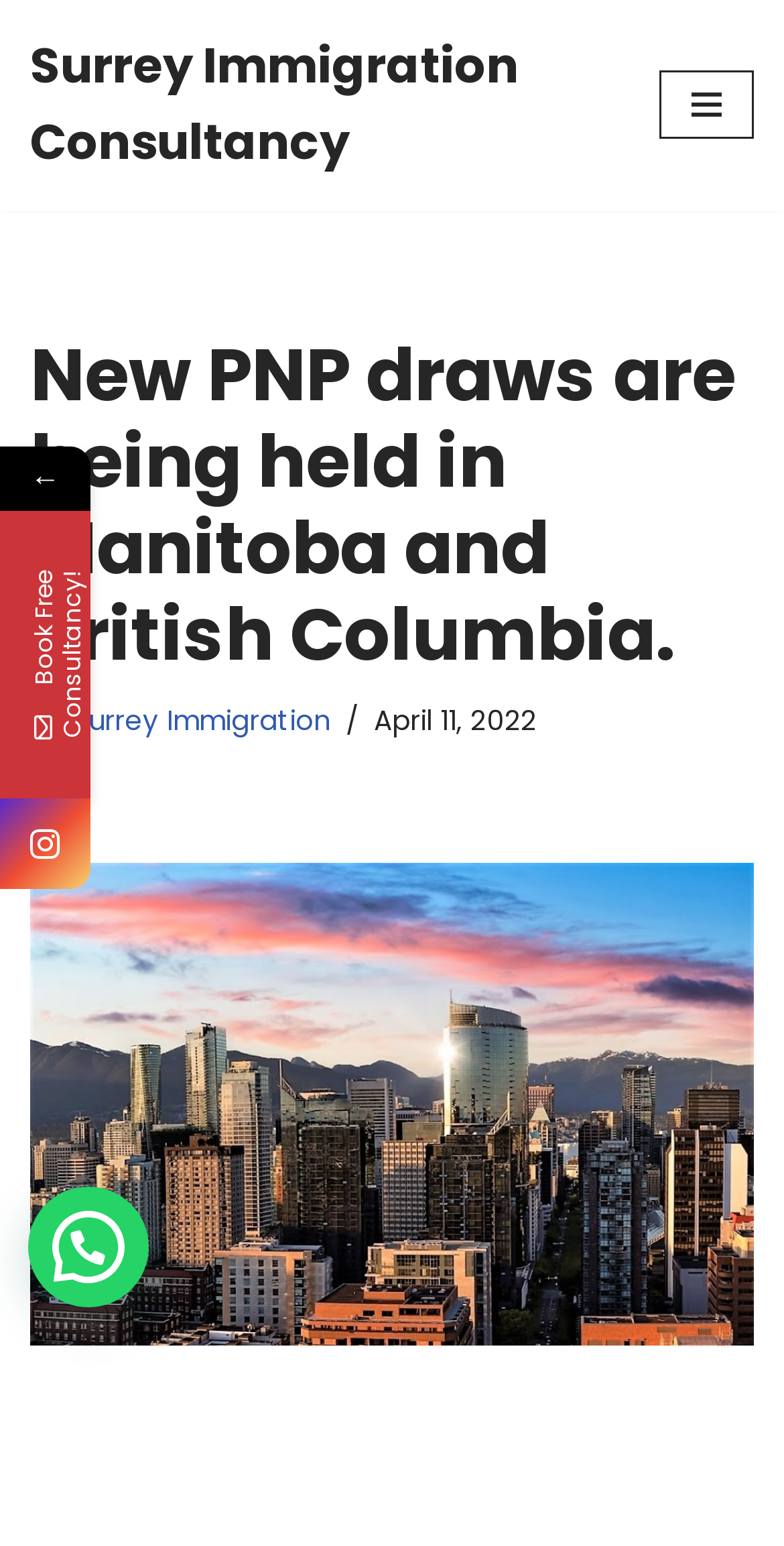Please provide a comprehensive response to the question based on the details in the image: What is the date of the article?

I found the answer by looking at the time element which contains the static text 'April 11, 2022', indicating the date of the article.